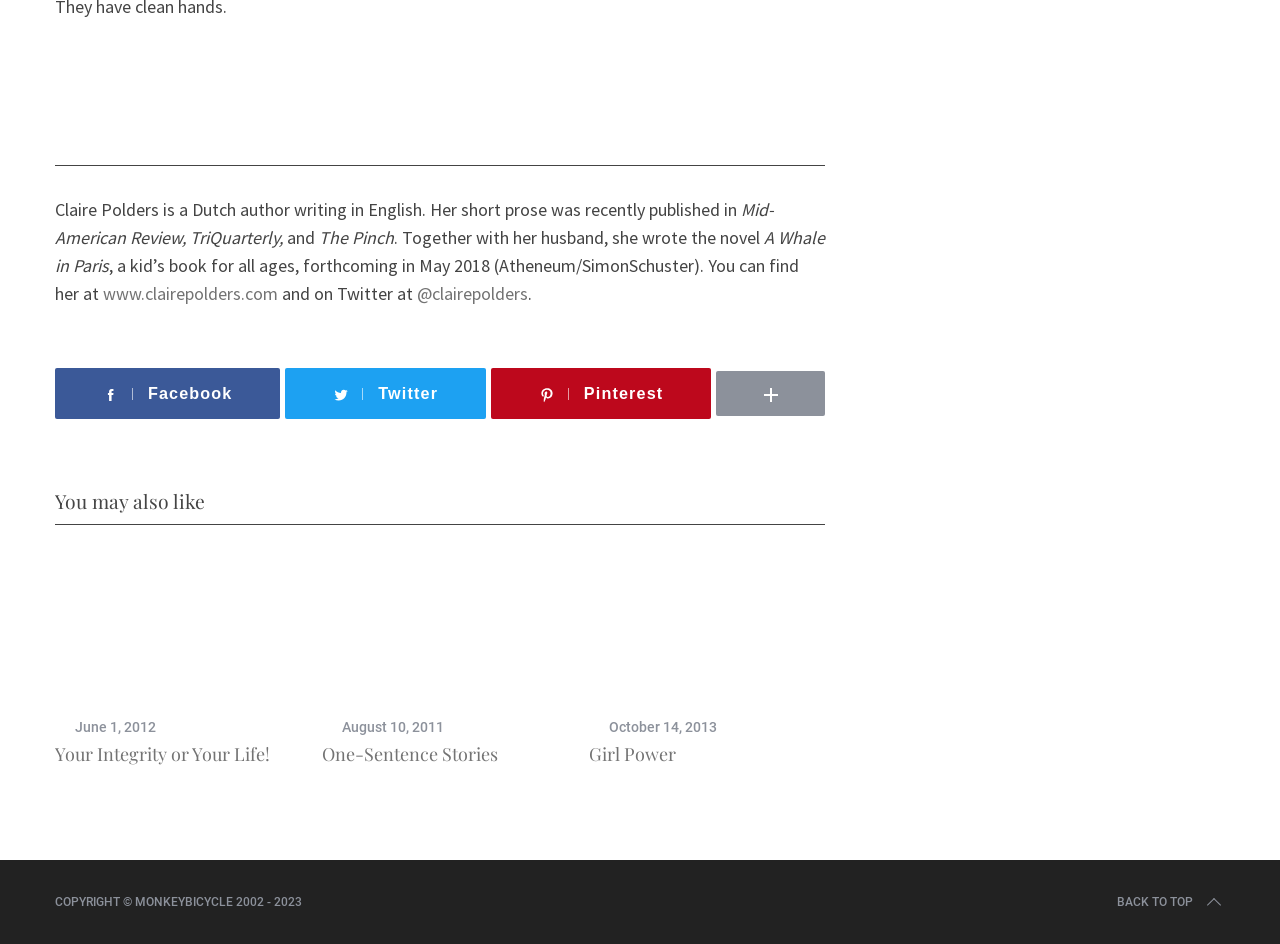Can you find the bounding box coordinates of the area I should click to execute the following instruction: "follow Claire Polders on Twitter"?

[0.326, 0.299, 0.412, 0.323]